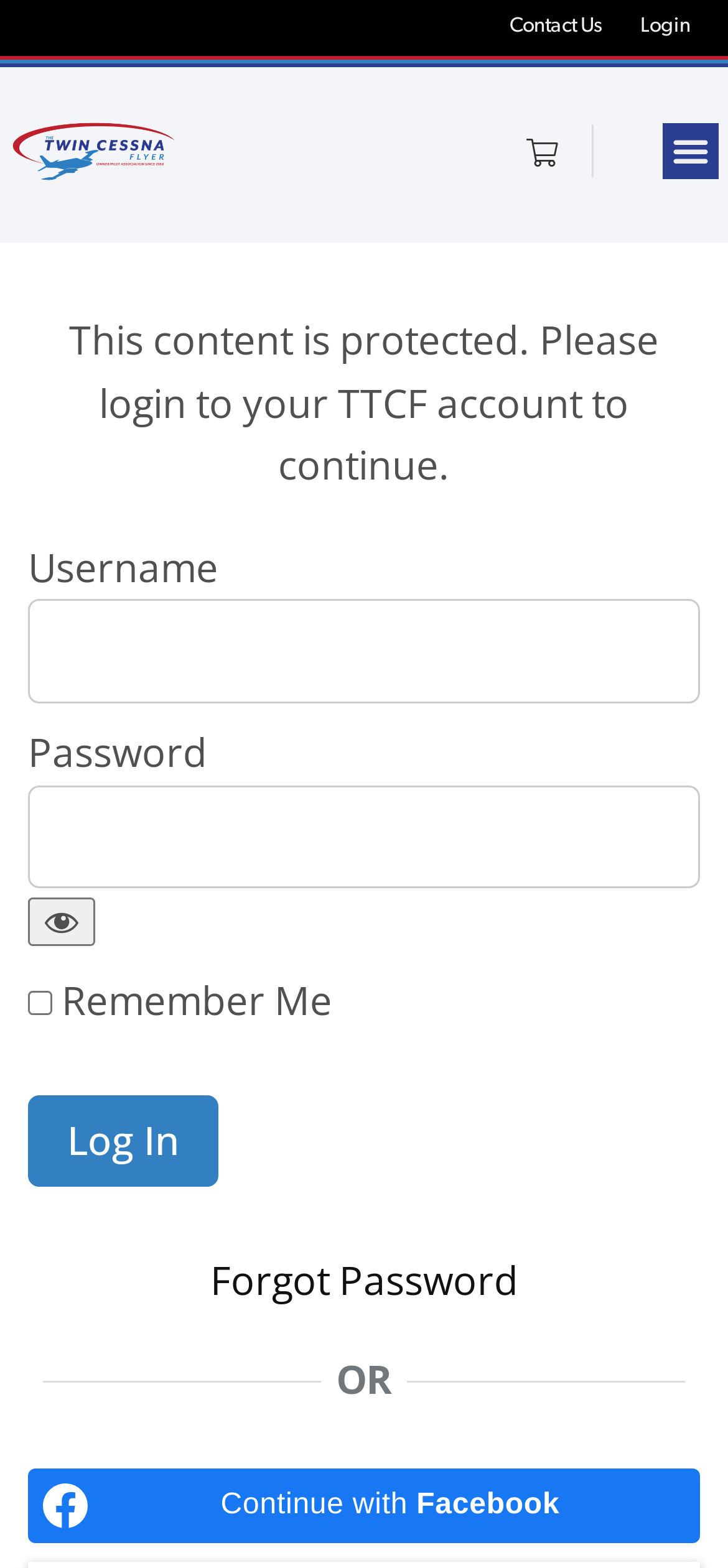Locate the bounding box coordinates of the element you need to click to accomplish the task described by this instruction: "Enter username".

[0.038, 0.382, 0.962, 0.449]